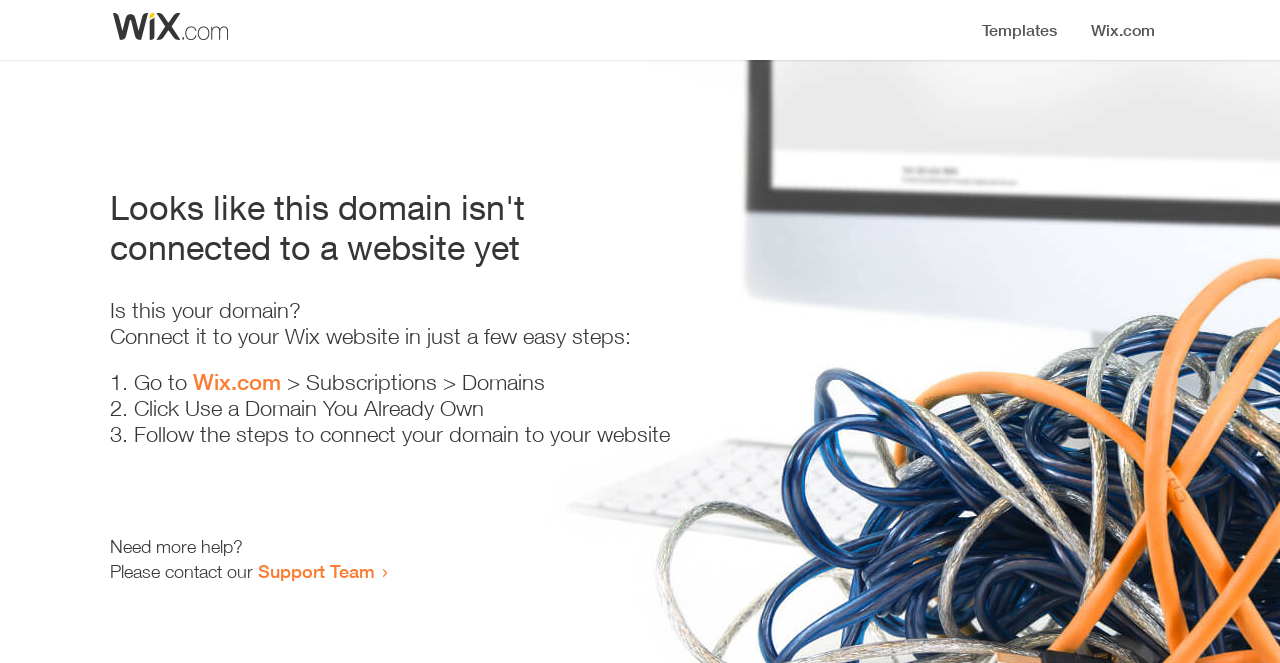Please locate the UI element described by "Support Team" and provide its bounding box coordinates.

[0.202, 0.845, 0.293, 0.878]